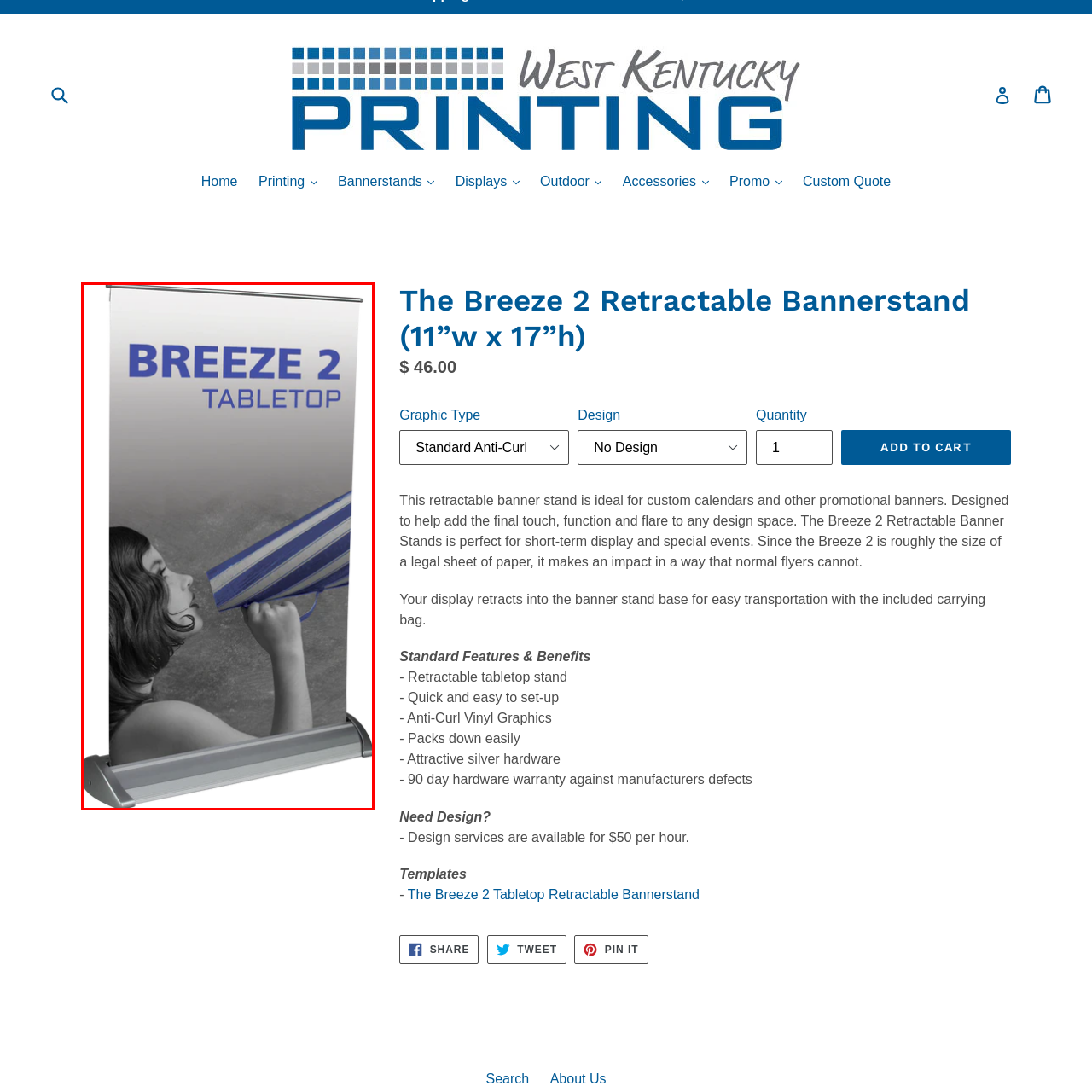Provide a detailed account of the visual content within the red-outlined section of the image.

The image showcases the "Breeze 2 Tabletop" retractable banner stand, designed for showcasing promotional materials. The banner features a striking monochromatic image of a young girl holding a blue and white striped megaphone, symbolizing communication and engagement. Above this imagery, the bold, capitalized text "BREEZE 2" draws attention, clearly identifying the product as a tabletop model. The sleek silver base highlighted at the bottom adds a modern touch, ensuring stability while remaining visually appealing. This display is ideal for events, trade shows, and other marketing settings where delivering a clear message is essential. The Breeze 2 Retractable Banner Stand is not only functional but also designed to make a memorable impact in any environment.